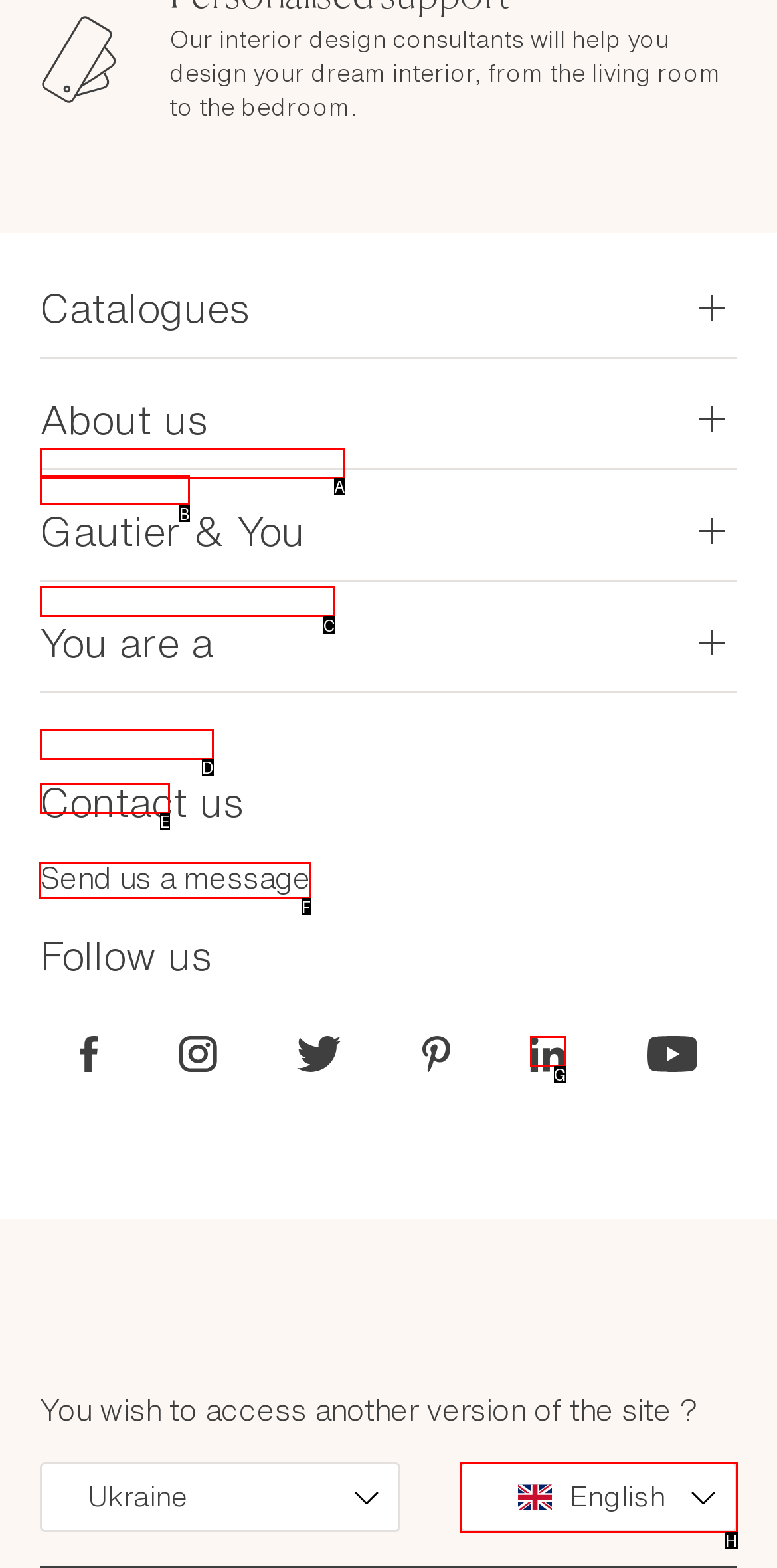Identify the HTML element to click to fulfill this task: Send us a message
Answer with the letter from the given choices.

F